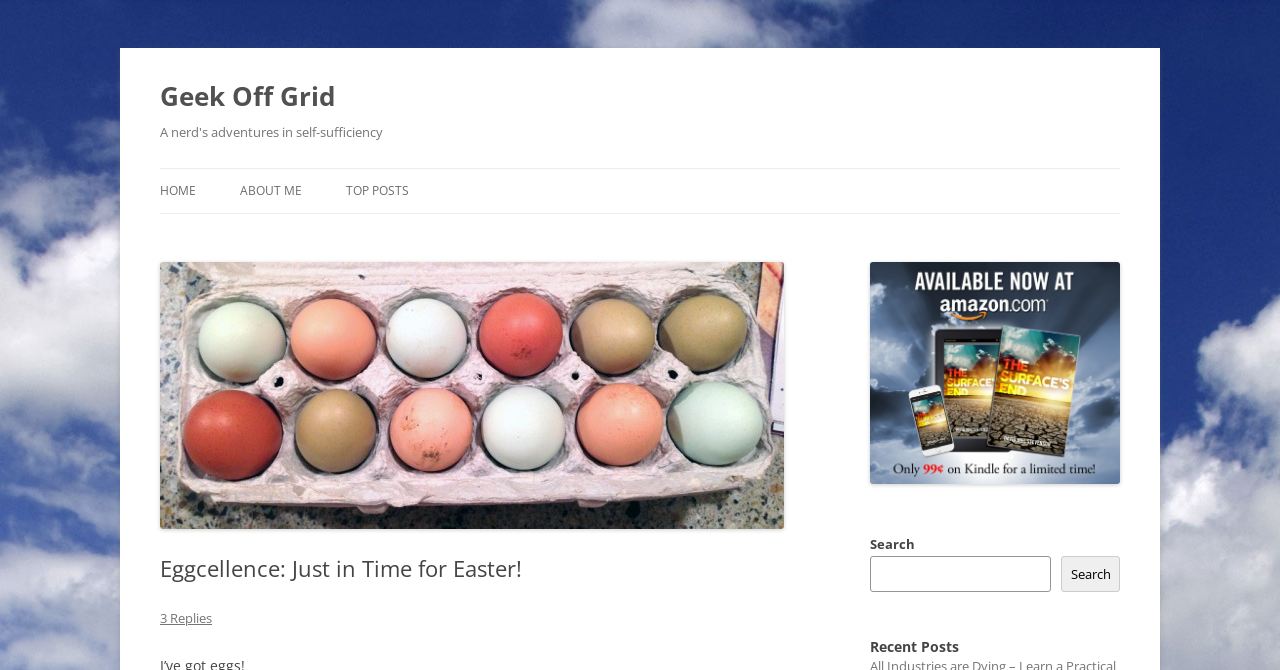Describe all the key features and sections of the webpage thoroughly.

The webpage is about a blog called "Geek Off Grid" with a focus on self-sufficiency. At the top, there is a heading with the blog's name, followed by a subtitle "A nerd's adventures in self-sufficiency". Below the title, there is a navigation menu with links to "HOME", "ABOUT ME", and "TOP POSTS". 

The main content of the page is an article titled "Eggcellence: Just in Time for Easter!", which takes up most of the page. The article has a heading and a link to "3 Replies" at the bottom. To the right of the article, there is a figure, likely an image, with a link. Below the figure, there is a search bar with a label "Search", a search box, and a search button.

Further down, there is a heading "Recent Posts" at the bottom right of the page.